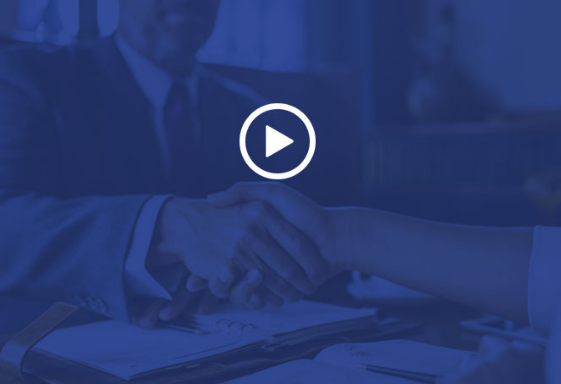What objects are present on the table?
Look at the screenshot and respond with a single word or phrase.

Notebook and pen